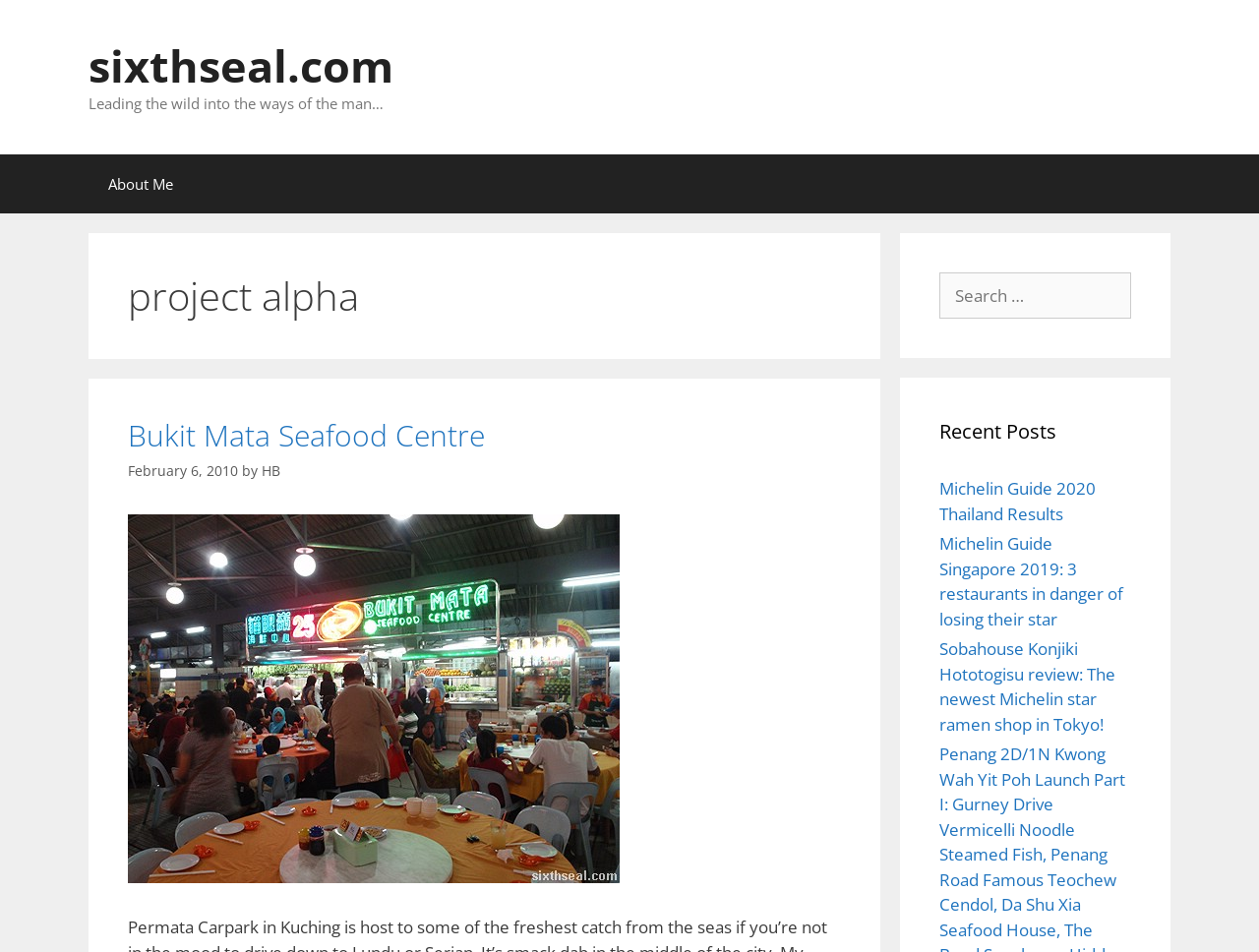What type of content is listed under 'Recent Posts'?
Look at the screenshot and respond with a single word or phrase.

Blog posts